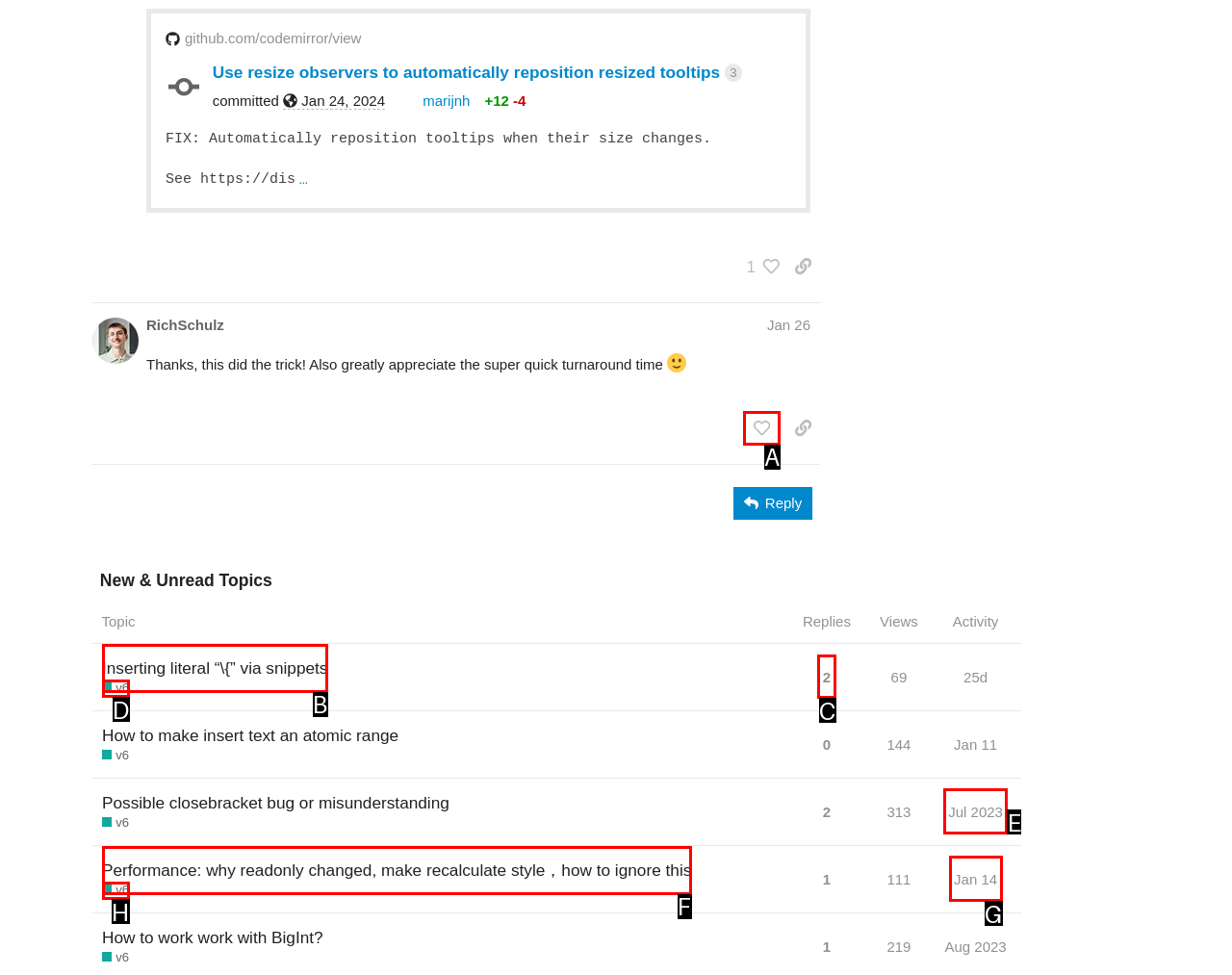Given the description: title="like this post", choose the HTML element that matches it. Indicate your answer with the letter of the option.

A